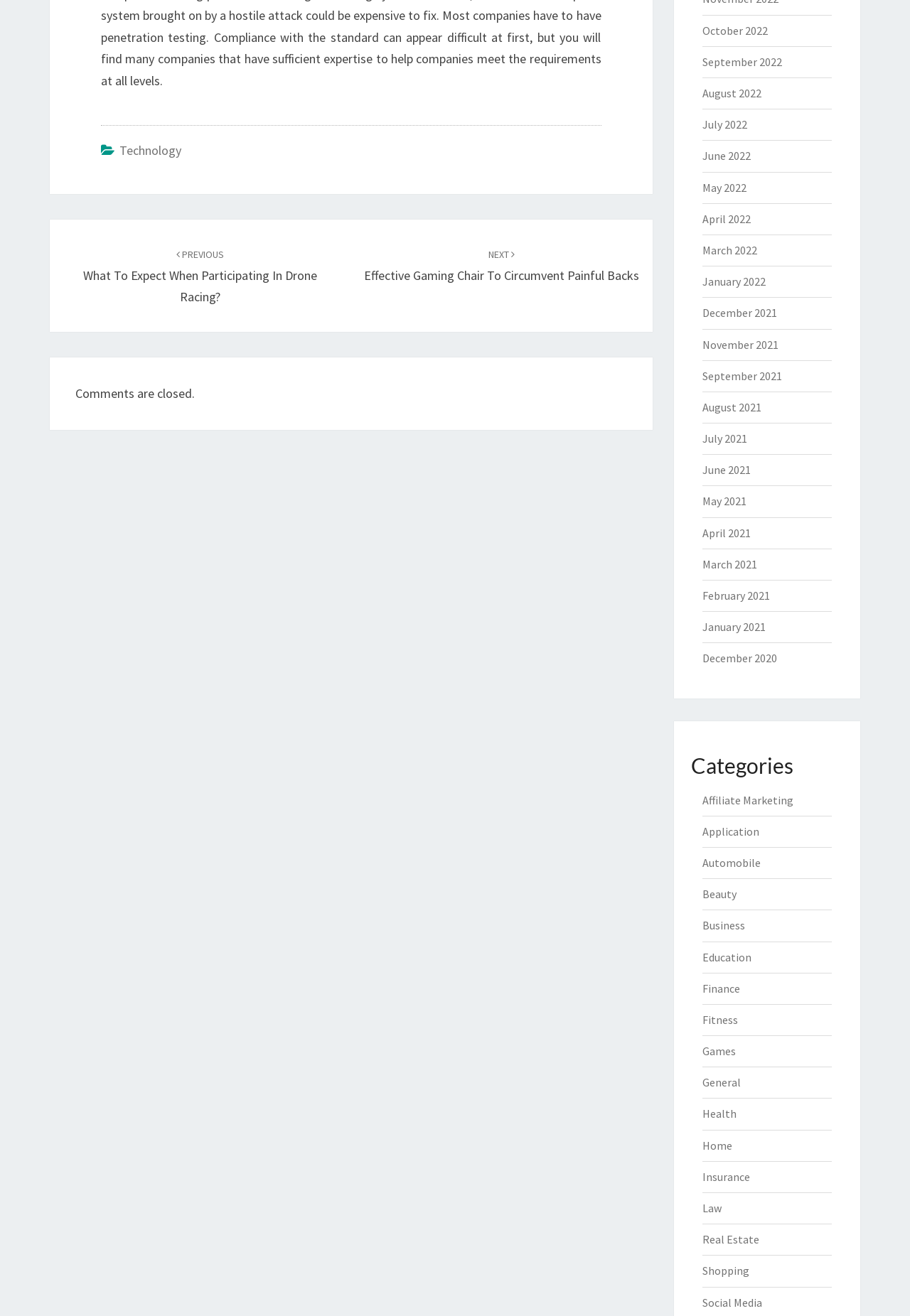Respond to the following question with a brief word or phrase:
What is the previous article?

What To Expect When Participating In Drone Racing?